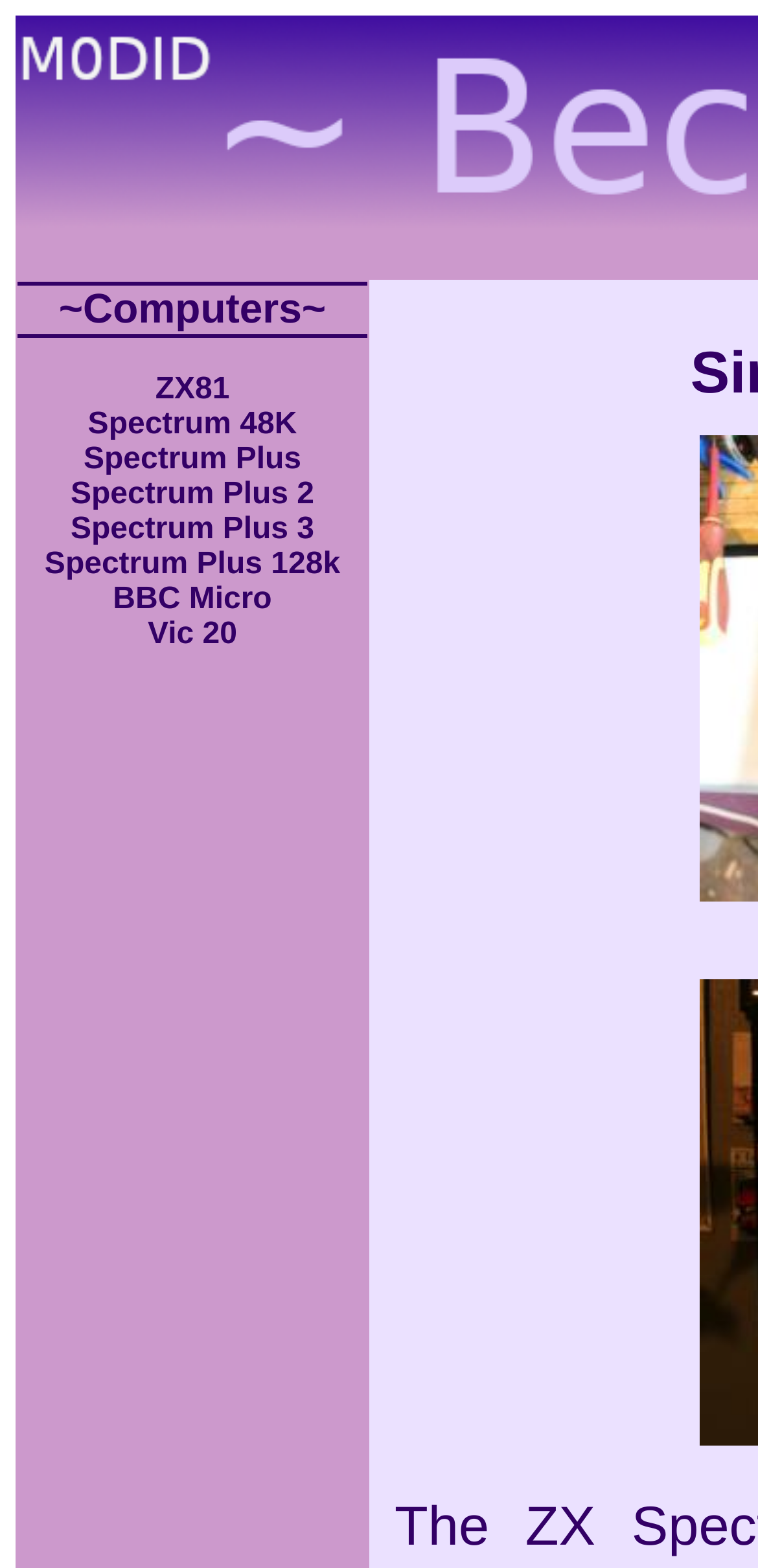Respond with a single word or phrase for the following question: 
Is there a search function on the page?

No